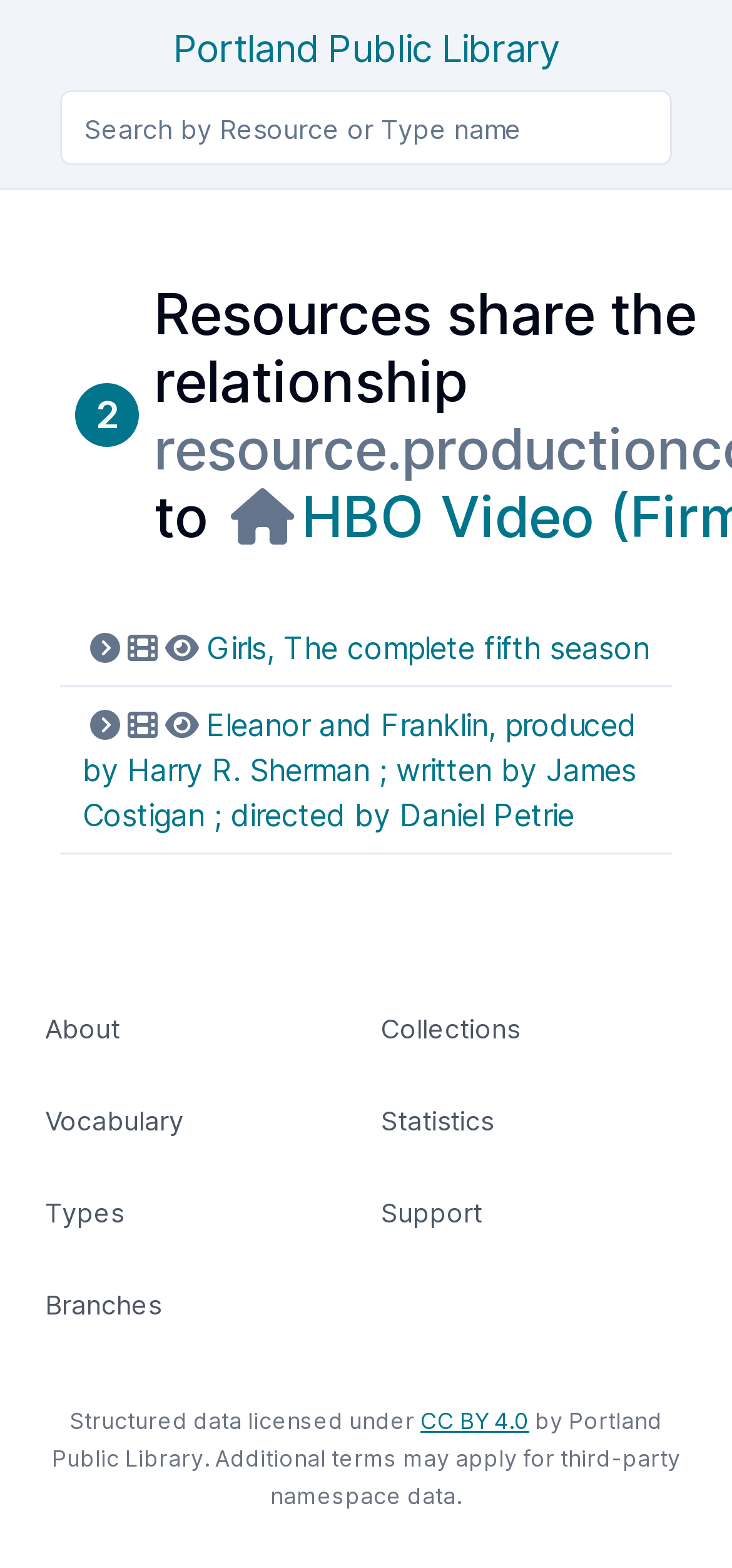What is the title of the first search result?
Answer the question with a detailed explanation, including all necessary information.

The title of the first search result can be found in the link element that reads 'Girls, The complete fifth season'. This element is located below the search box and is one of the search results.